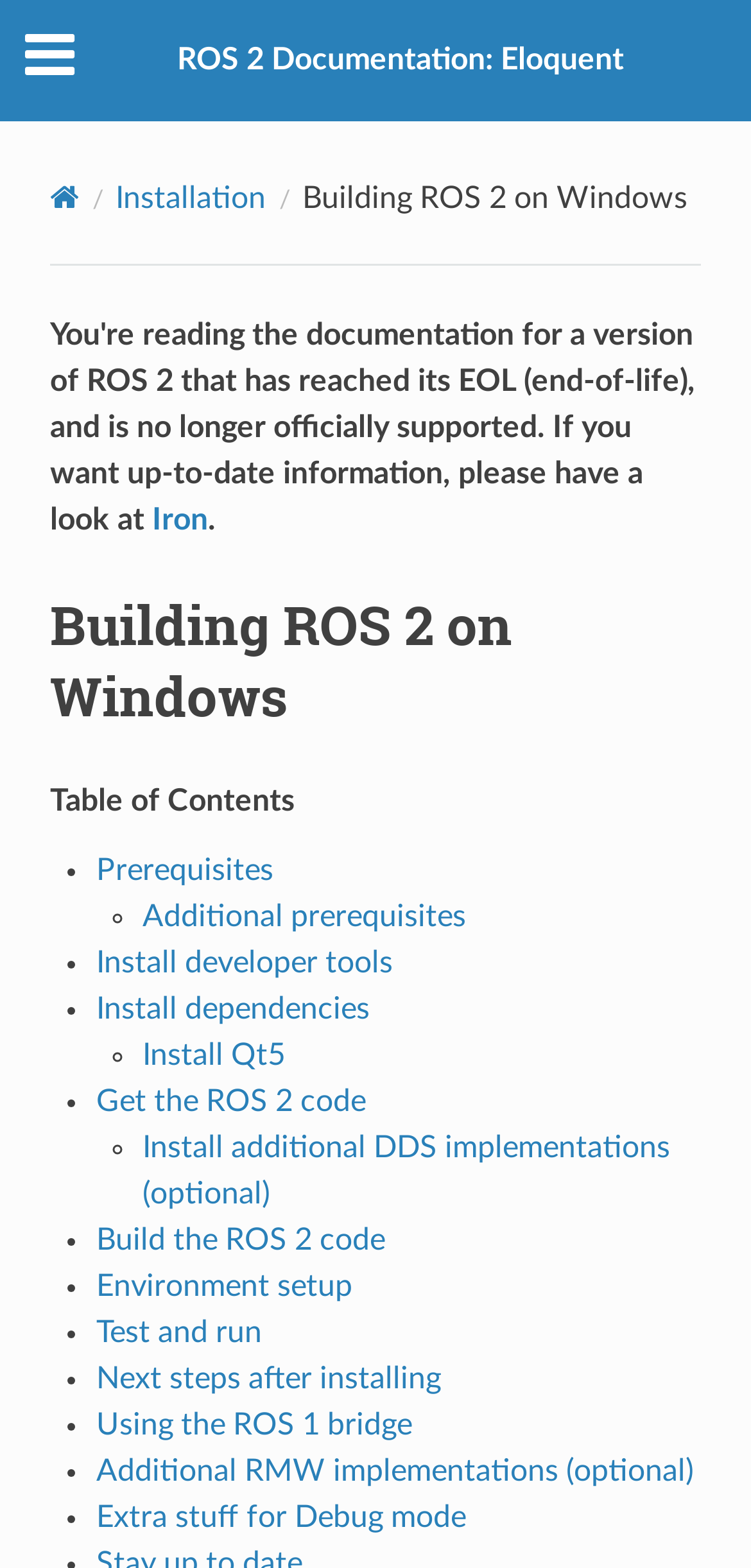Provide an in-depth caption for the elements present on the webpage.

The webpage is a documentation page for building ROS 2 on Windows, with a focus on the Eloquent documentation. At the top, there is a mobile navigation menu and a page navigation section with links to "Home", "Installation", and other related pages. 

Below the navigation section, there is a heading "Building ROS 2 on Windows" with an icon. Underneath, there is a table of contents section with a list of links to various subsections, including "Prerequisites", "Install developer tools", "Install dependencies", and others. Each subsection is marked with a bullet point or a circle marker.

The links in the table of contents section are arranged vertically, with the first link "Prerequisites" located at the top left, and the last link "Extra stuff for Debug mode" at the bottom left. The links are evenly spaced, with a small gap between each link.